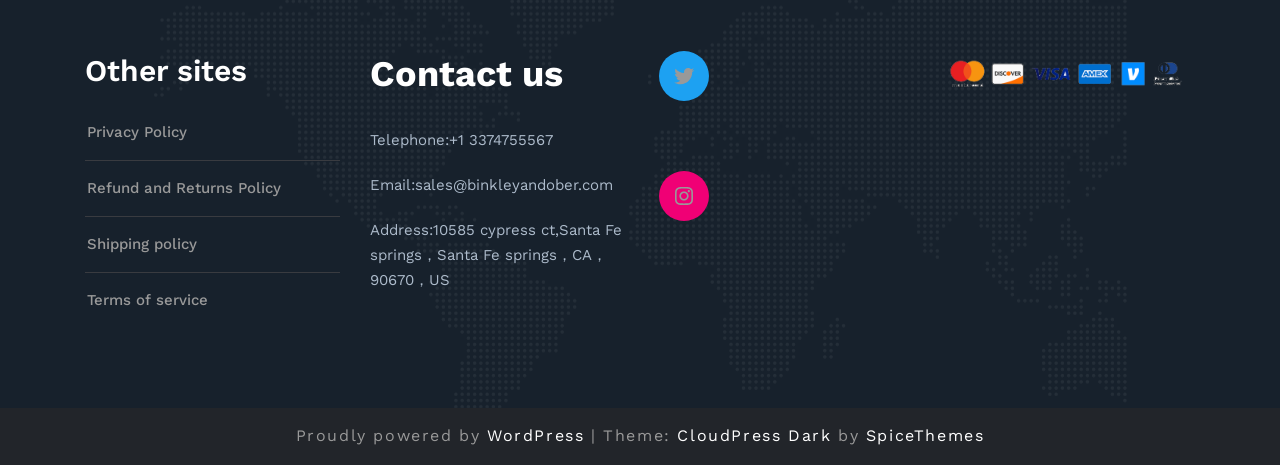Please determine the bounding box coordinates of the section I need to click to accomplish this instruction: "Contact us by phone".

[0.289, 0.282, 0.432, 0.321]